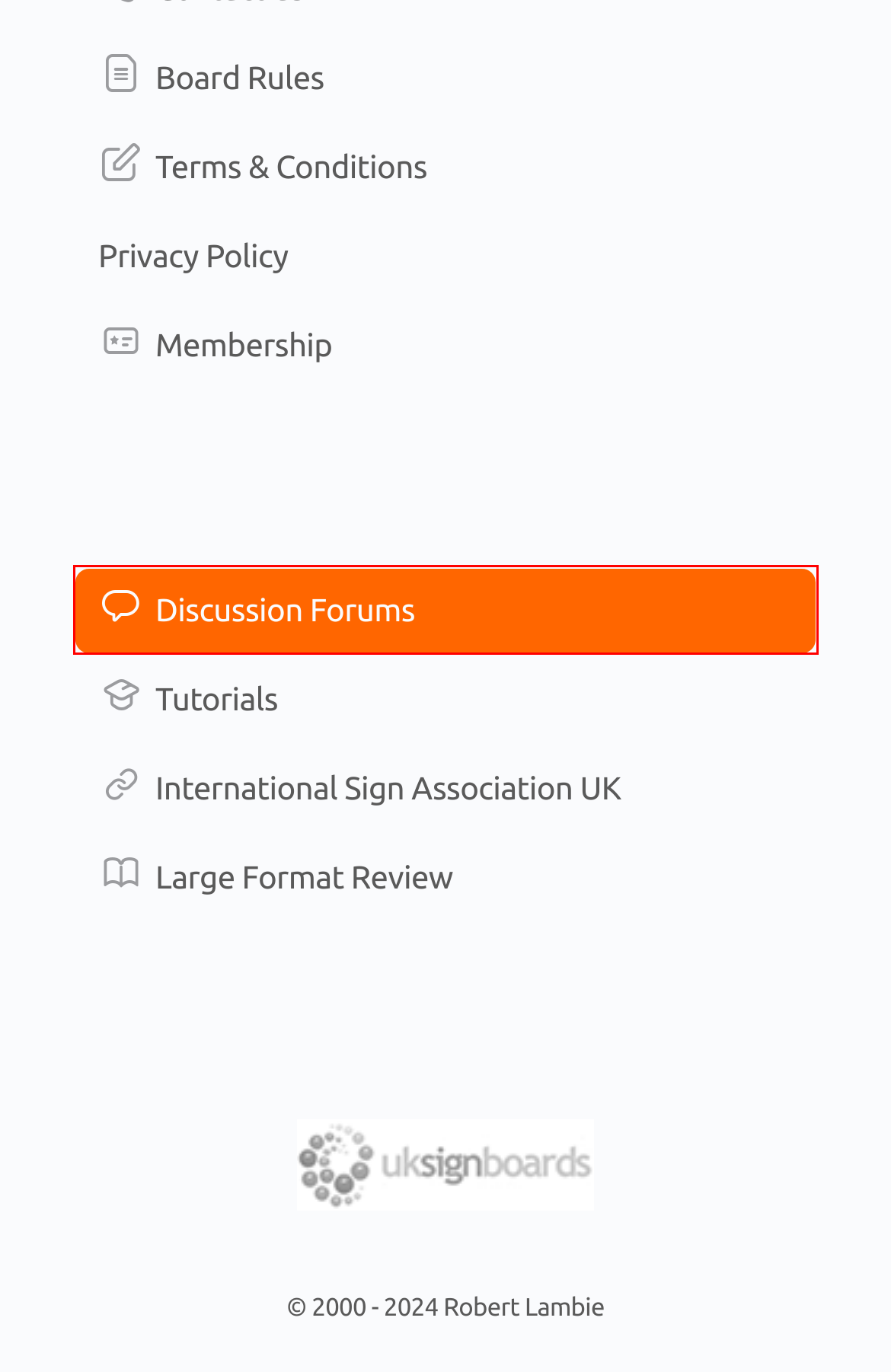You are given a screenshot depicting a webpage with a red bounding box around a UI element. Select the description that best corresponds to the new webpage after clicking the selected element. Here are the choices:
A. Privacy Policy – uksignboards.com
B. Forums – uksignboards.com
C. Courses – uksignboards.com
D. ISA-UK – The Leading Association for the UK Sign Industry
E. Membership – uksignboards.com
F. Large Format Printing News, Products, Review
G. Terms & Conditions – uksignboards.com
H. Pane Talev – uksignboards.com

B